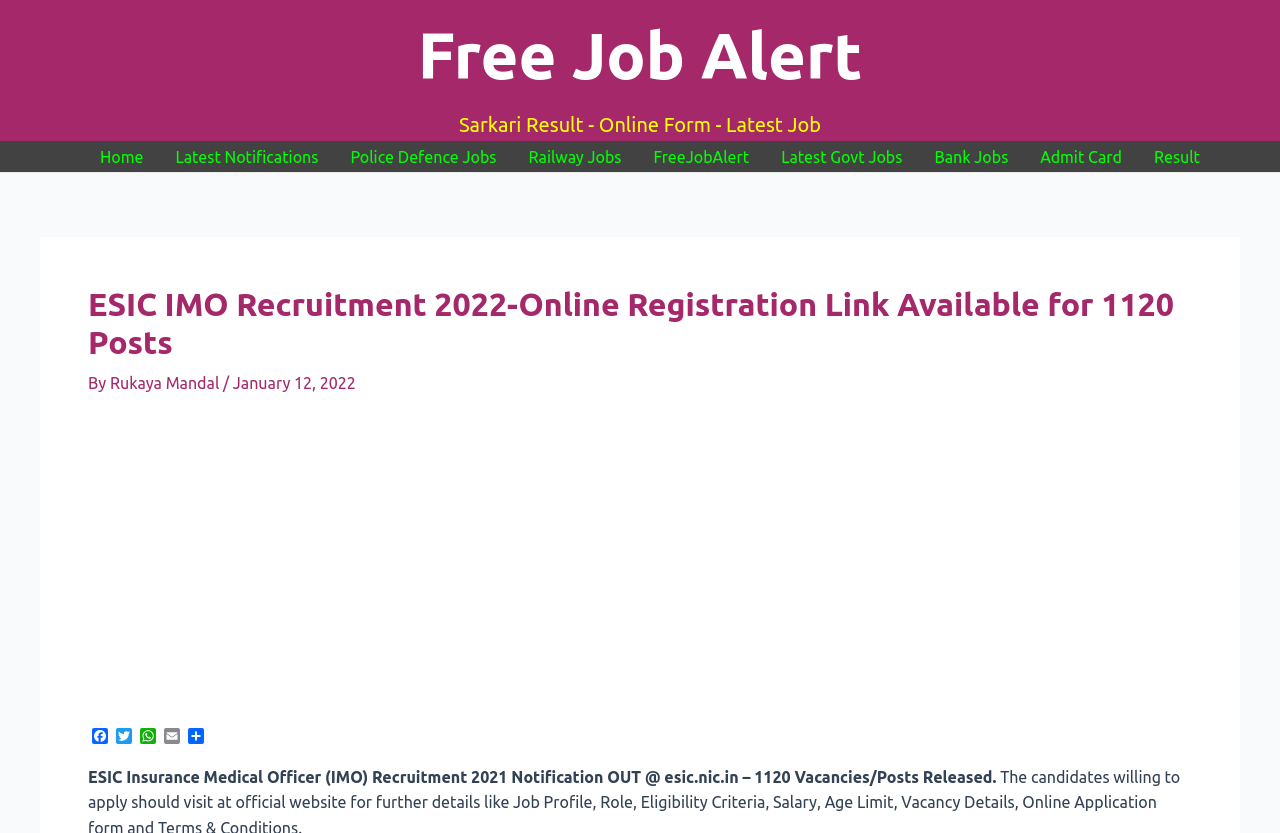Provide the bounding box coordinates of the UI element that matches the description: "Facebook".

[0.069, 0.874, 0.088, 0.895]